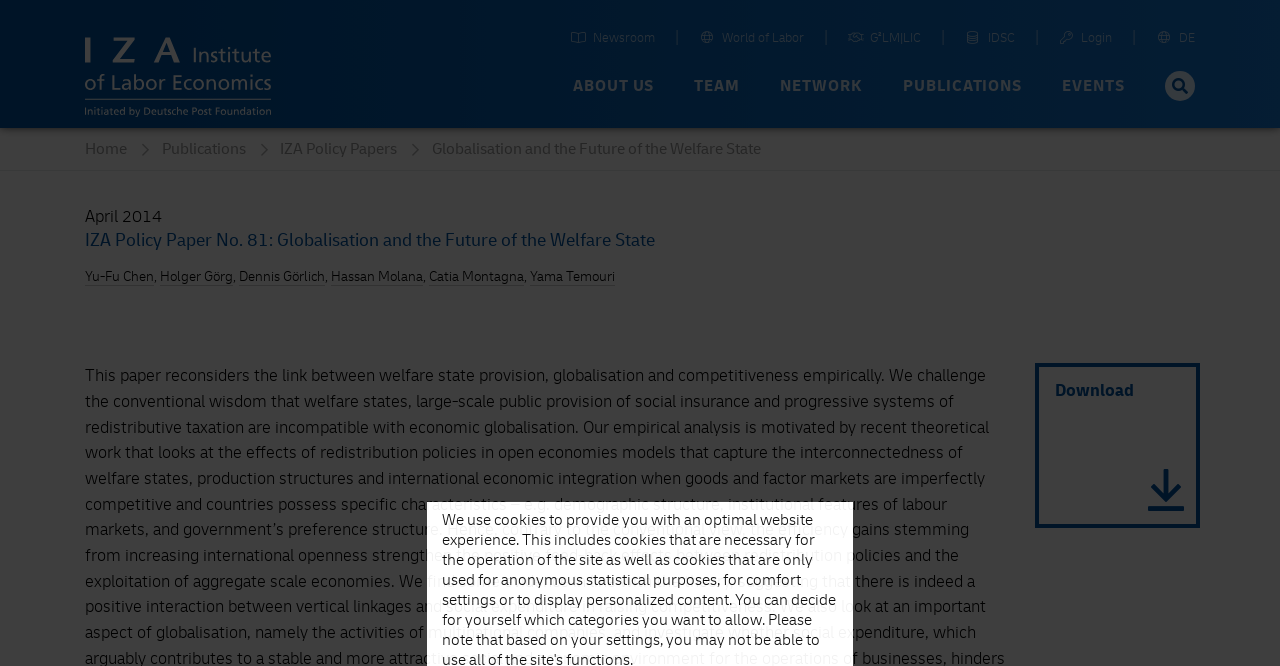What is the function of the button with the icon ''?
Refer to the image and provide a thorough answer to the question.

The button with the icon '' is located at the top right corner of the webpage. The icon '' is a common symbol for search, indicating that this button is used for searching on the webpage.